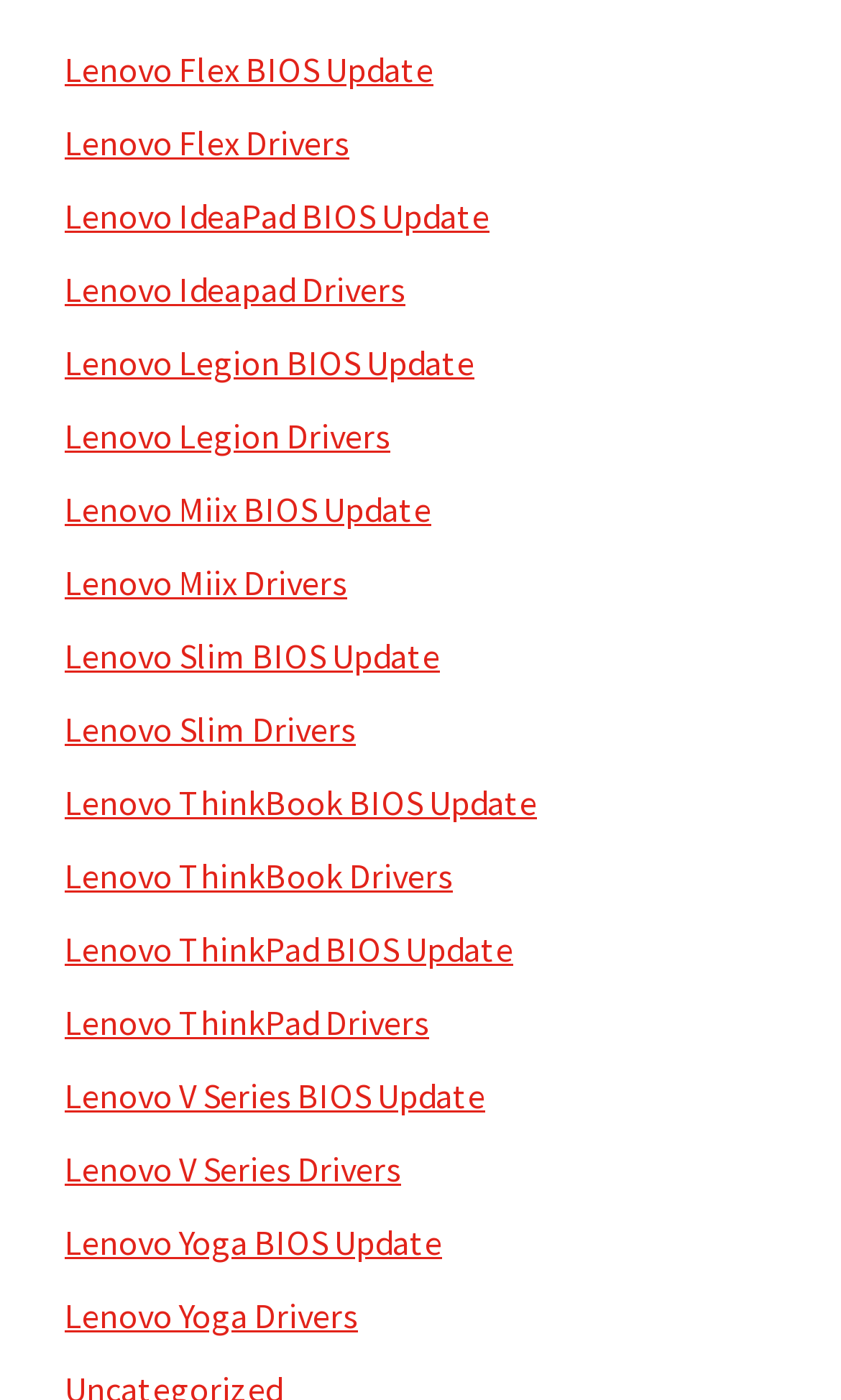Provide the bounding box coordinates for the area that should be clicked to complete the instruction: "download Lenovo Flex BIOS Update".

[0.077, 0.033, 0.515, 0.064]